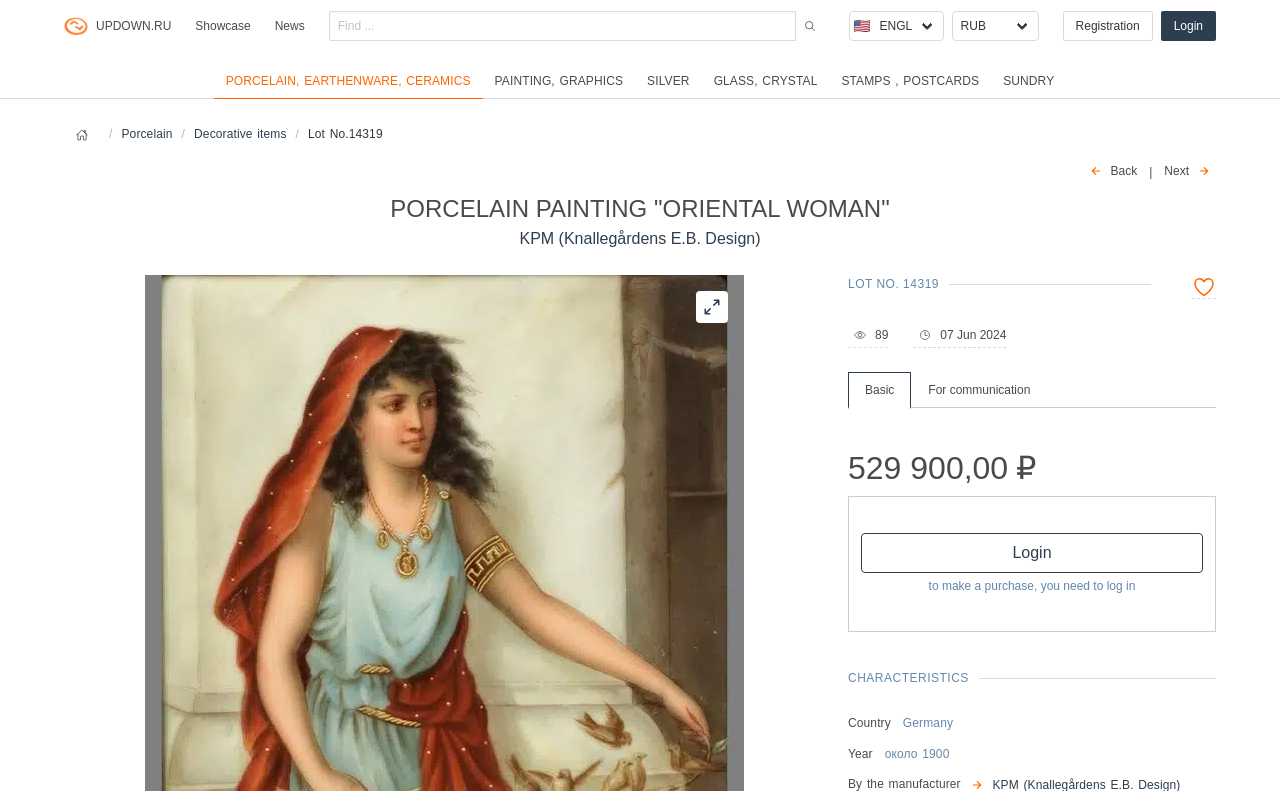Given the element description "Silver" in the screenshot, predict the bounding box coordinates of that UI element.

[0.496, 0.081, 0.548, 0.126]